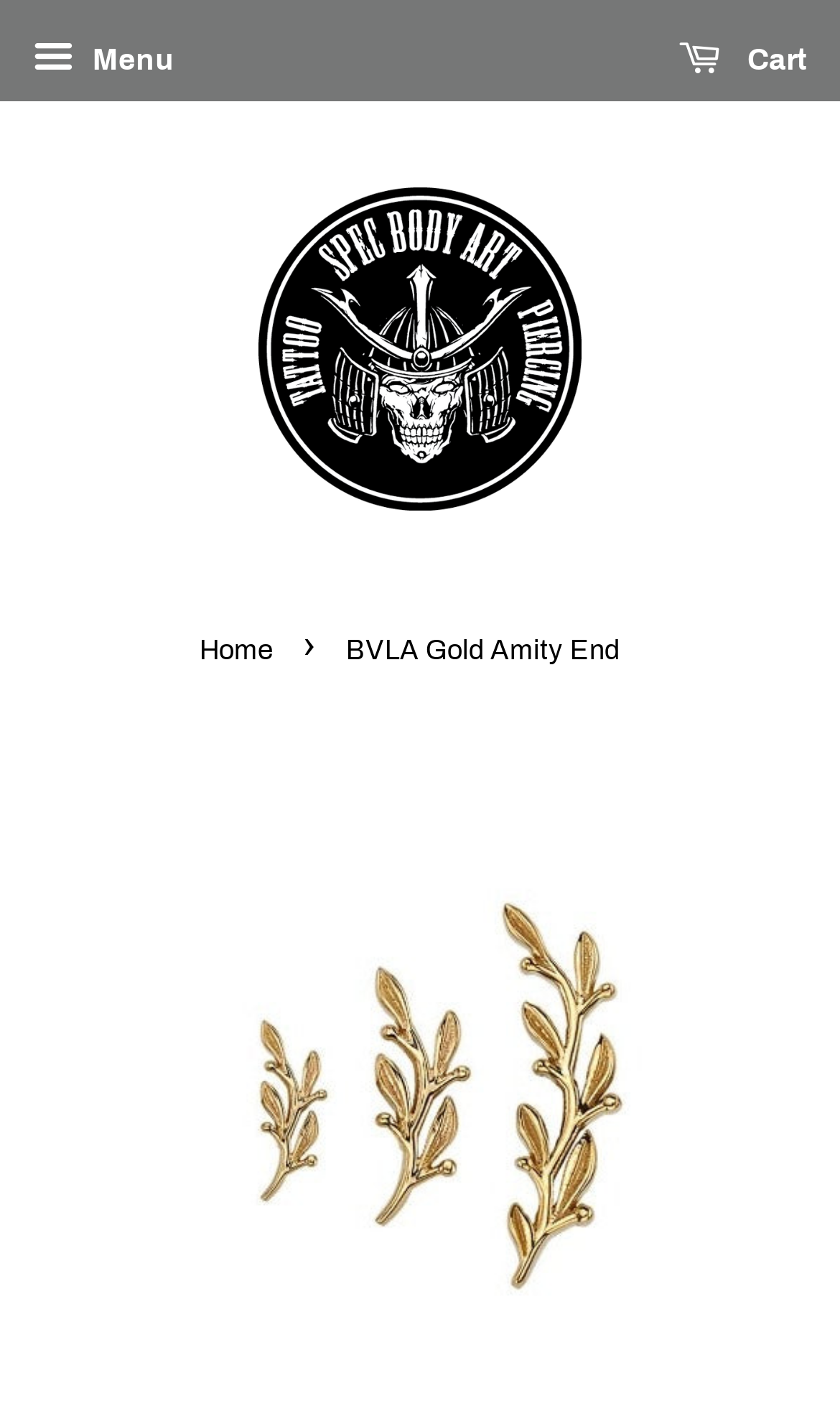Determine the bounding box coordinates of the UI element that matches the following description: "Menu". The coordinates should be four float numbers between 0 and 1 in the format [left, top, right, bottom].

[0.038, 0.018, 0.208, 0.069]